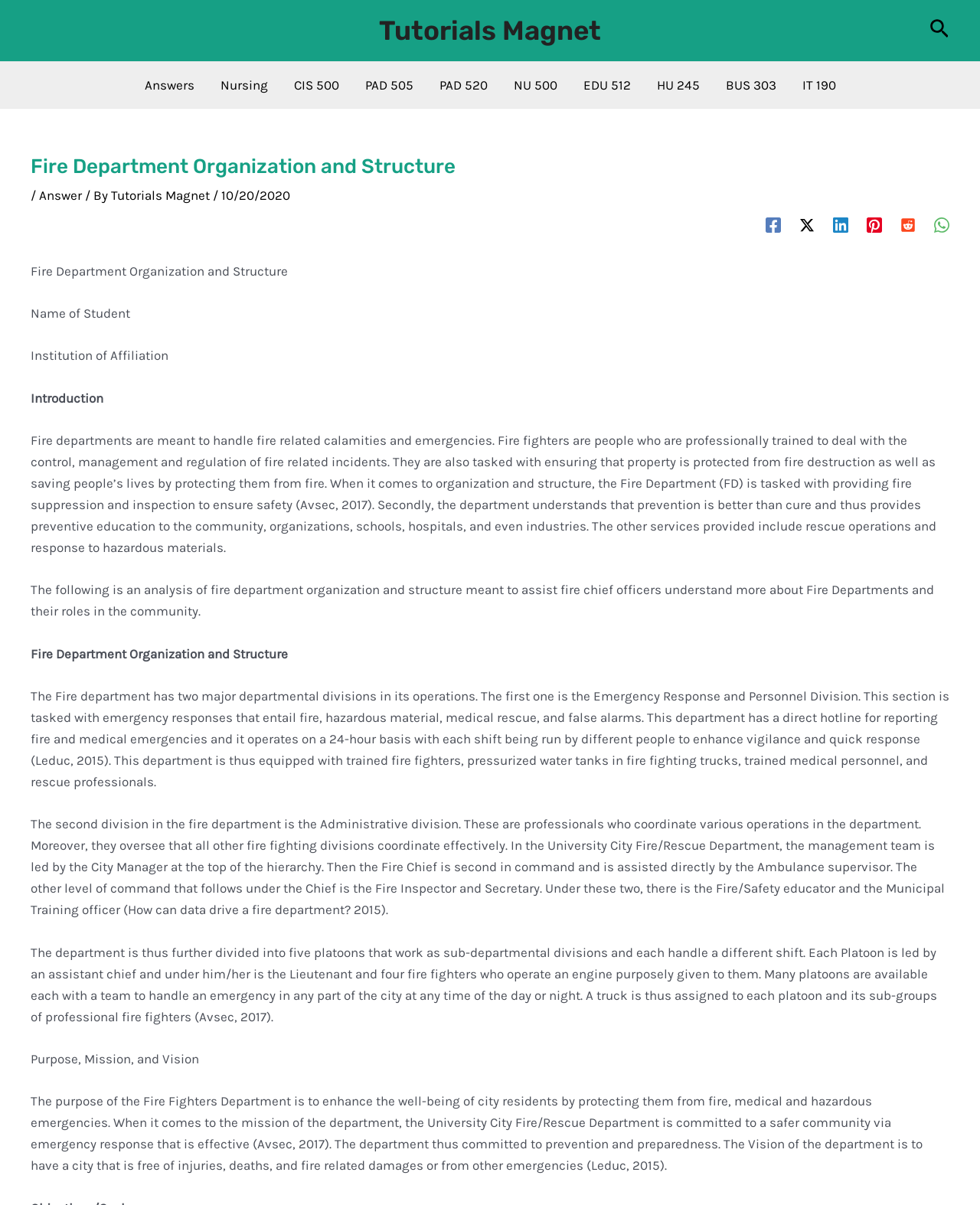Please specify the bounding box coordinates of the region to click in order to perform the following instruction: "Click on the 'Tutorials Magnet' link".

[0.387, 0.012, 0.613, 0.039]